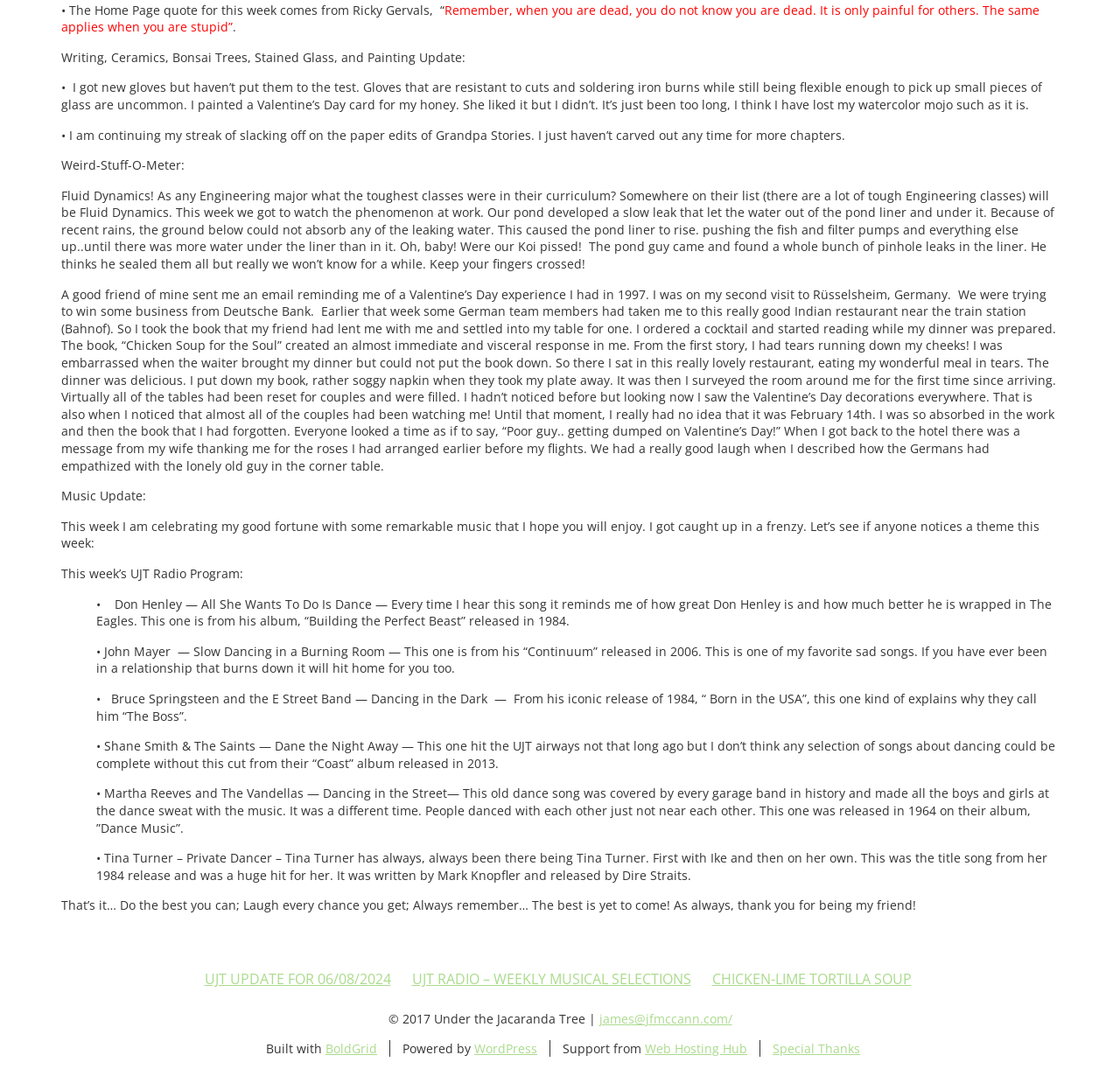Provide the bounding box coordinates of the UI element that matches the description: "UJT Update for 06/08/2024".

[0.179, 0.891, 0.353, 0.917]